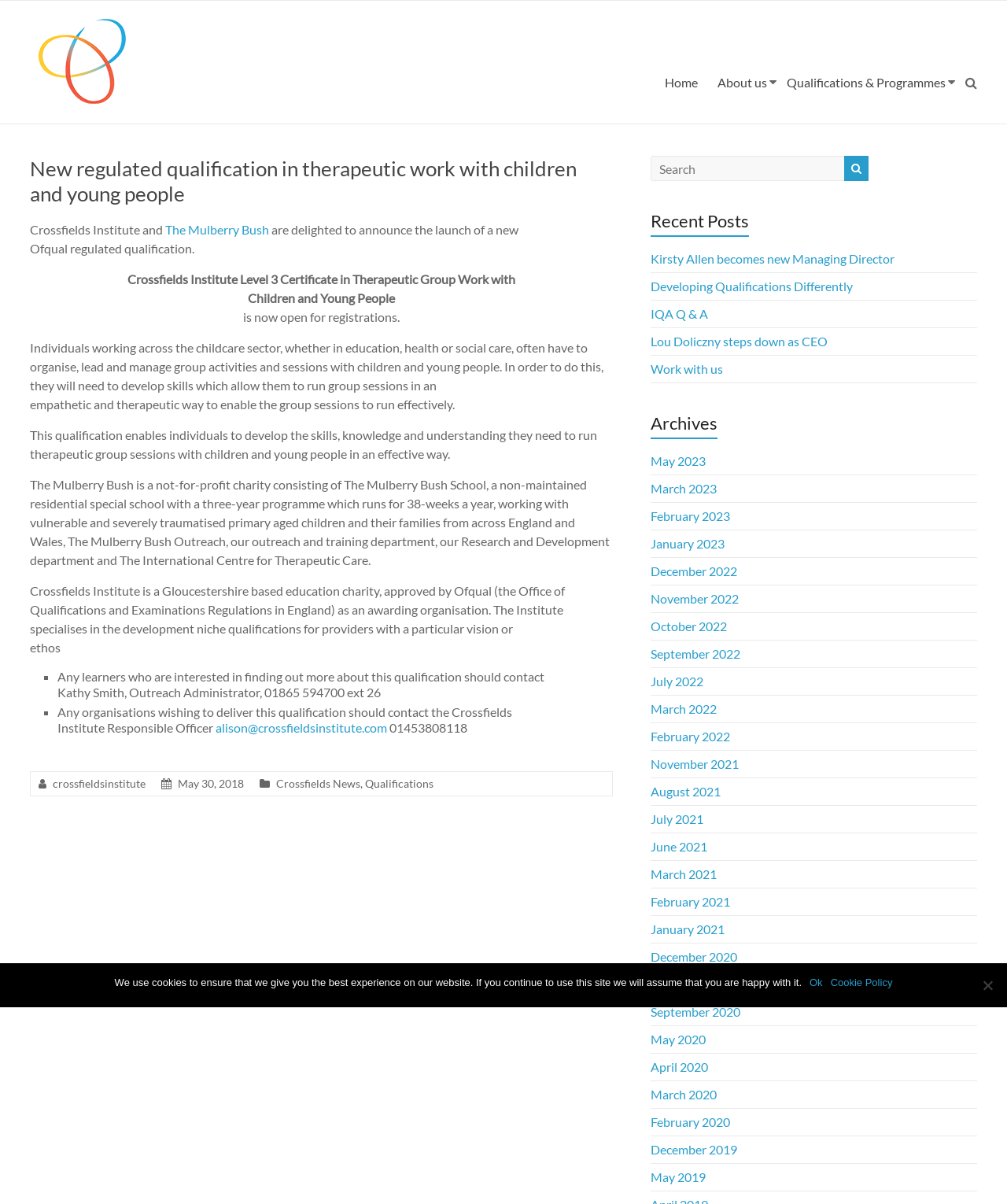Identify the bounding box for the UI element described as: "February 2022". Ensure the coordinates are four float numbers between 0 and 1, formatted as [left, top, right, bottom].

[0.646, 0.605, 0.725, 0.618]